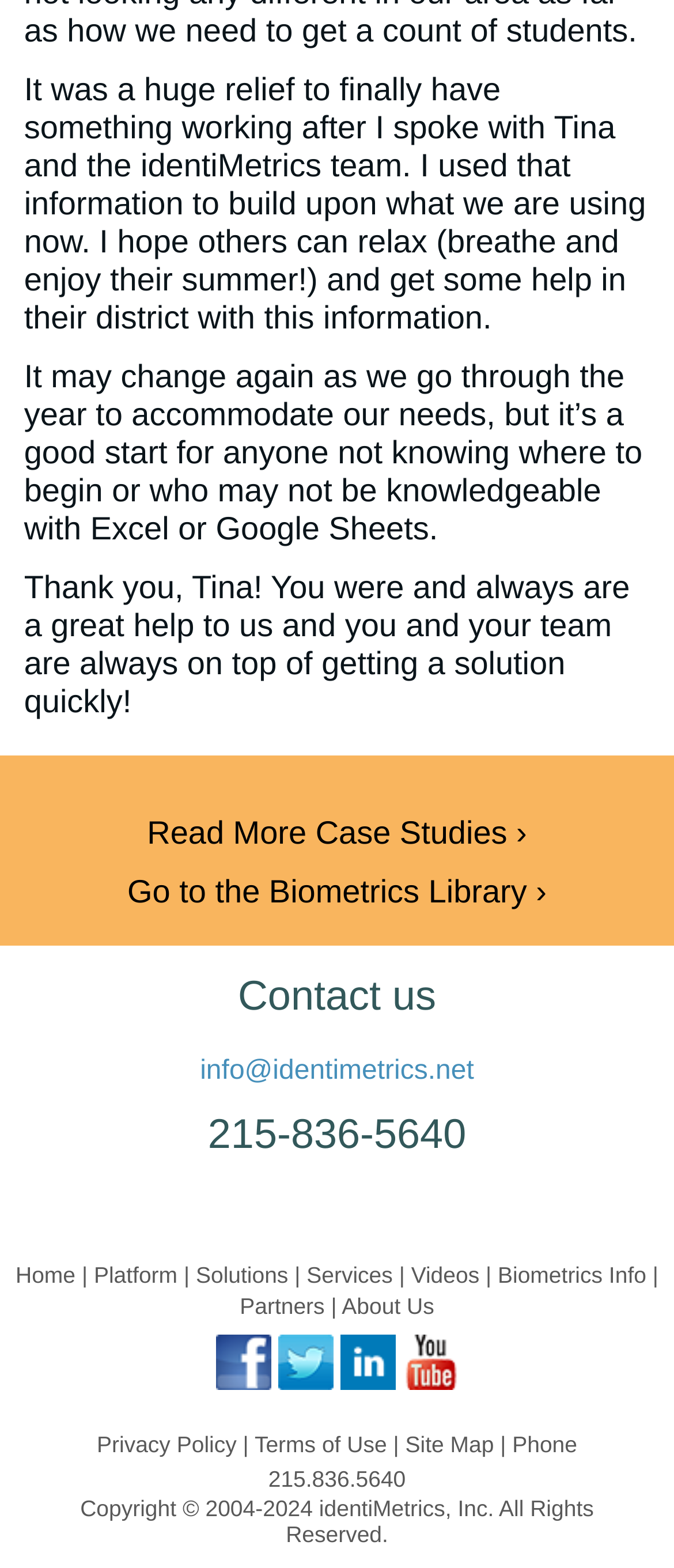Identify the bounding box coordinates of the clickable section necessary to follow the following instruction: "View the Privacy Policy". The coordinates should be presented as four float numbers from 0 to 1, i.e., [left, top, right, bottom].

[0.144, 0.913, 0.351, 0.93]